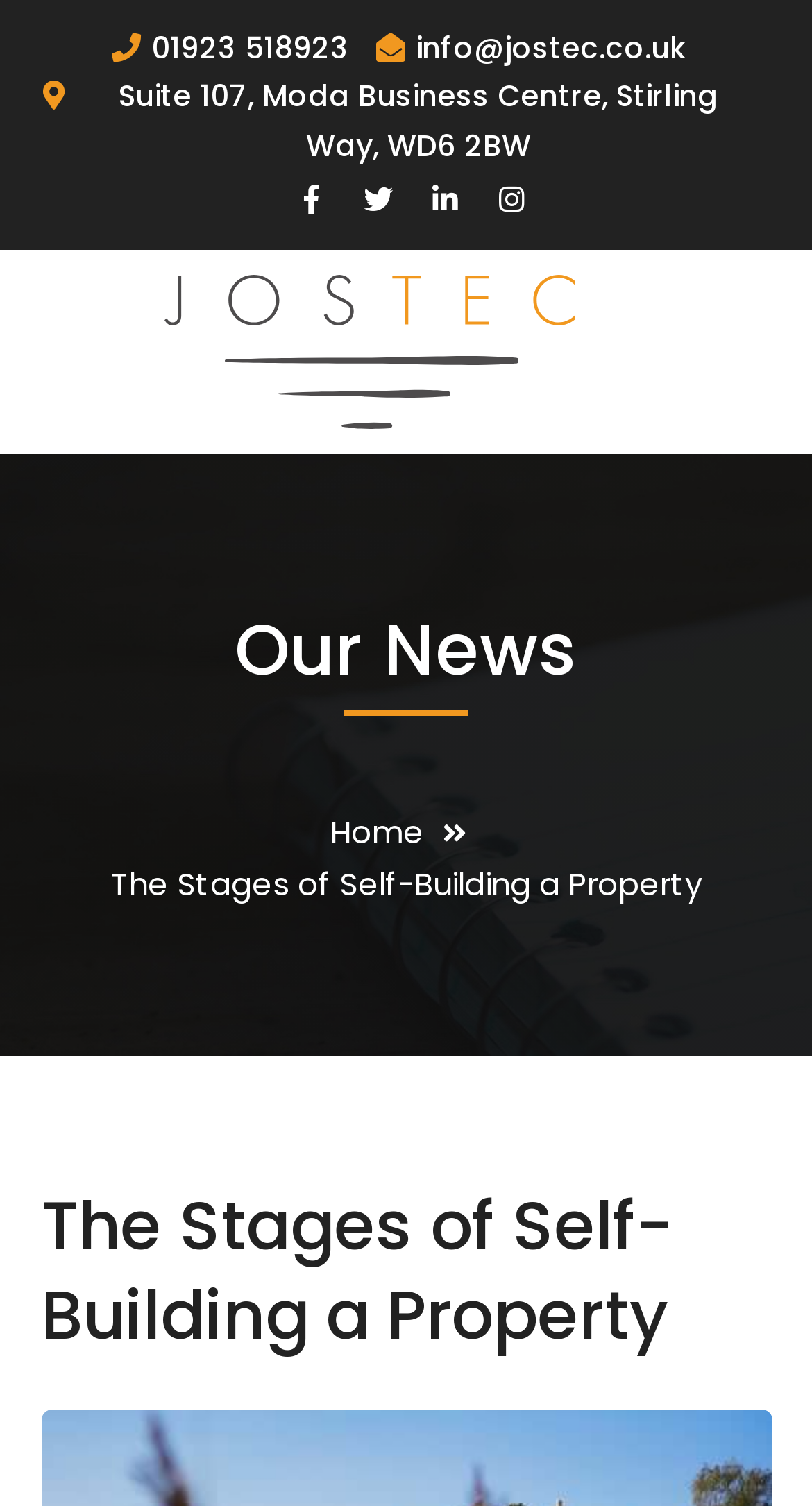Refer to the screenshot and answer the following question in detail:
How many navigation links are on the top-right corner of the webpage?

I found the navigation link by looking at the link element with the text 'Home' located at the top-right corner of the webpage.